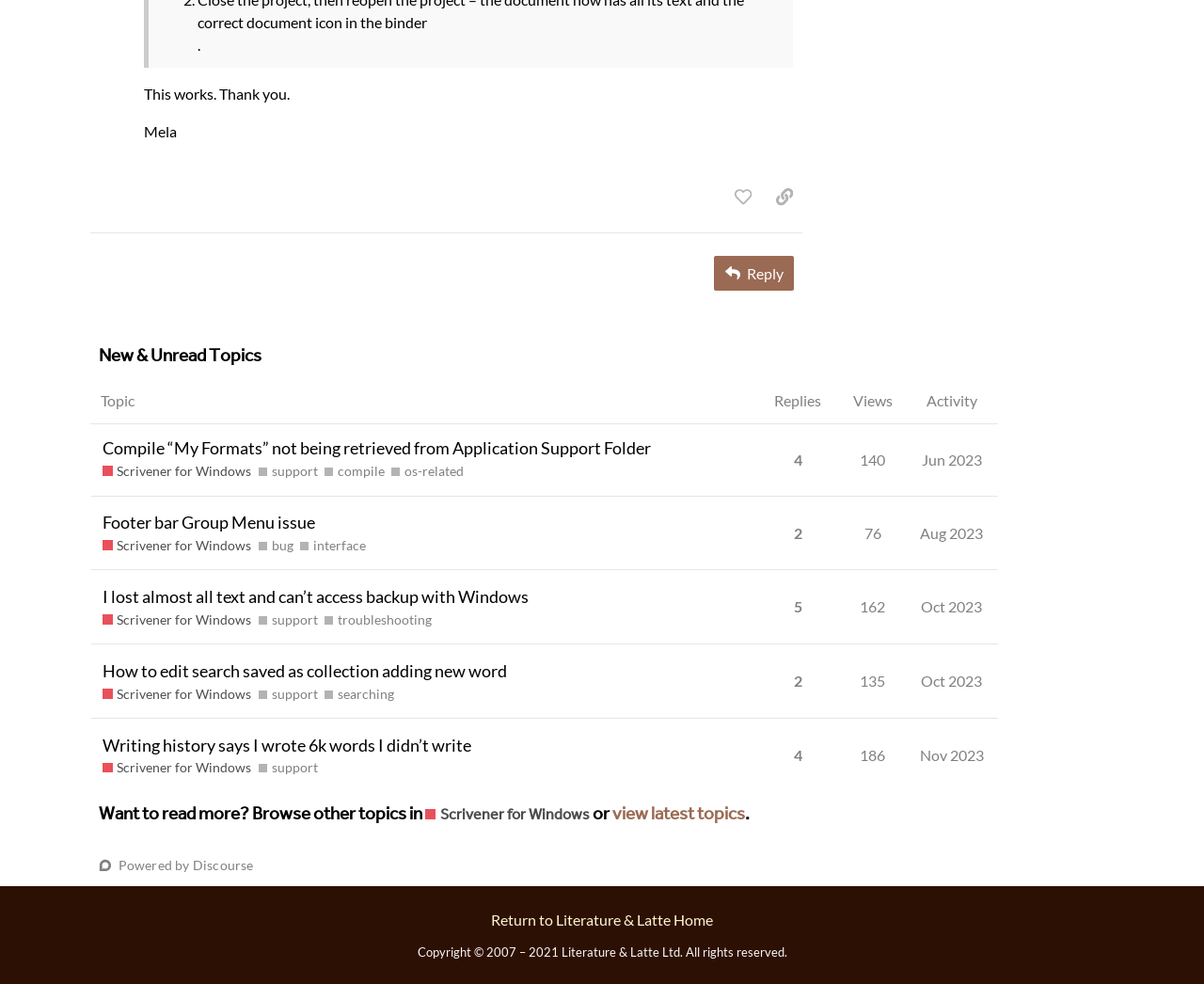How many replies does the topic 'I lost almost all text and can’t access backup with Windows' have?
Please respond to the question thoroughly and include all relevant details.

I found the answer by looking at the gridcell containing the topic title 'I lost almost all text and can’t access backup with Windows' and finding the adjacent gridcell with the text 'This topic has 5 replies'.